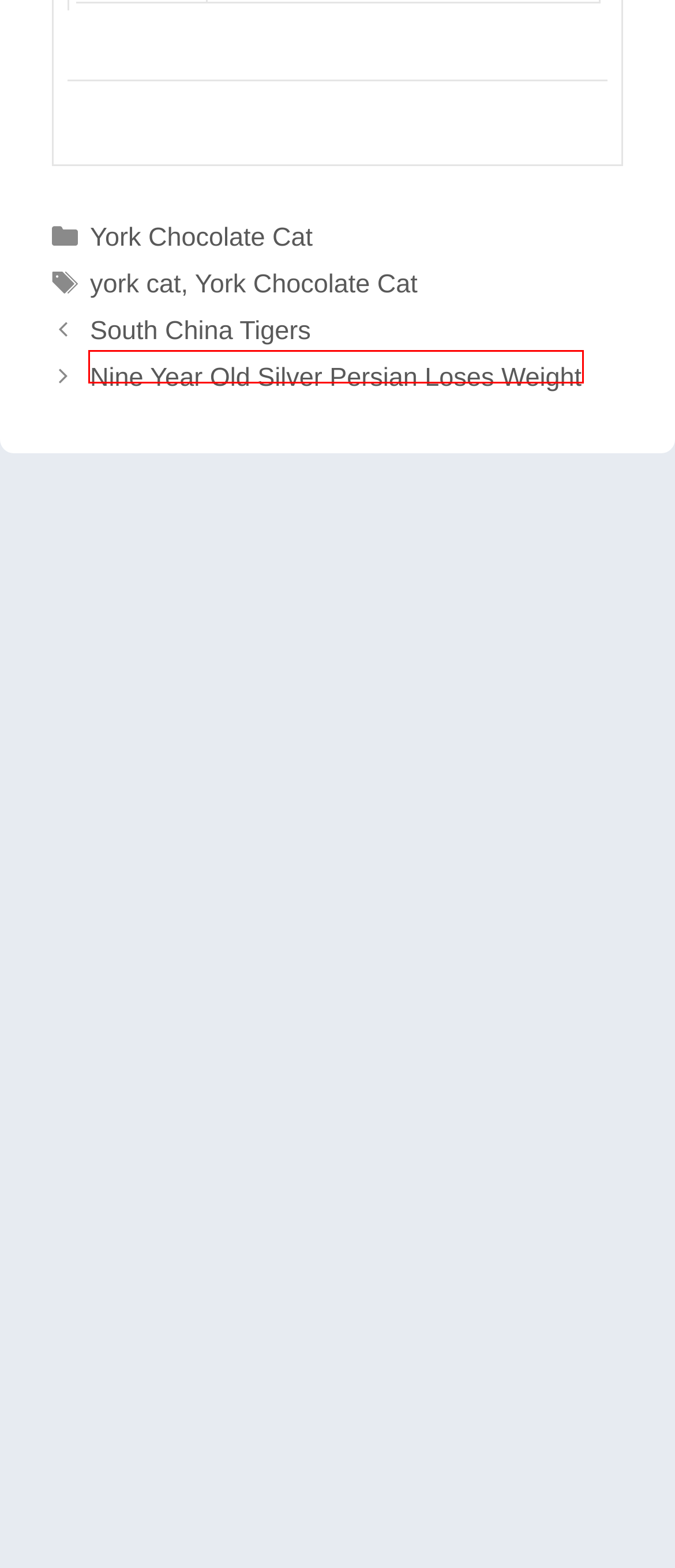Analyze the webpage screenshot with a red bounding box highlighting a UI element. Select the description that best matches the new webpage after clicking the highlighted element. Here are the options:
A. Cat Breeds – Michael Broad
B. Kitty Appeal
C. Havana Brown – Michael Broad
D. York Chocolate cat (2022) – Michael Broad
E. York Chocolate Cat – Michael Broad
F. Nine Year Old Silver Persian Loses Weight – Michael Broad
G. South China Tigers – Michael Broad
H. Cat Separation Anxiety – Michael Broad

F